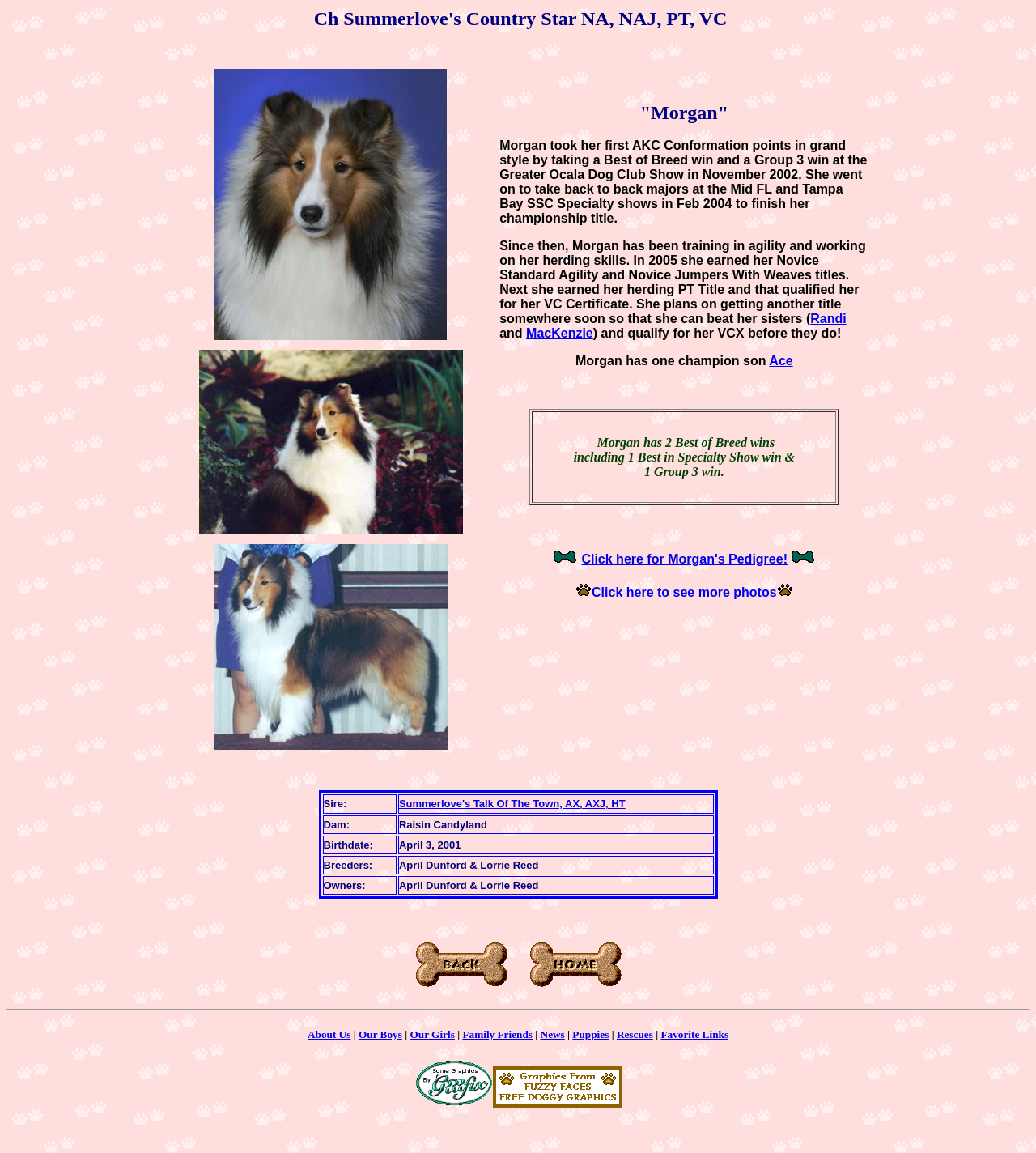Using floating point numbers between 0 and 1, provide the bounding box coordinates in the format (top-left x, top-left y, bottom-right x, bottom-right y). Locate the UI element described here: Click here for Morgan's Pedigree!

[0.561, 0.479, 0.76, 0.491]